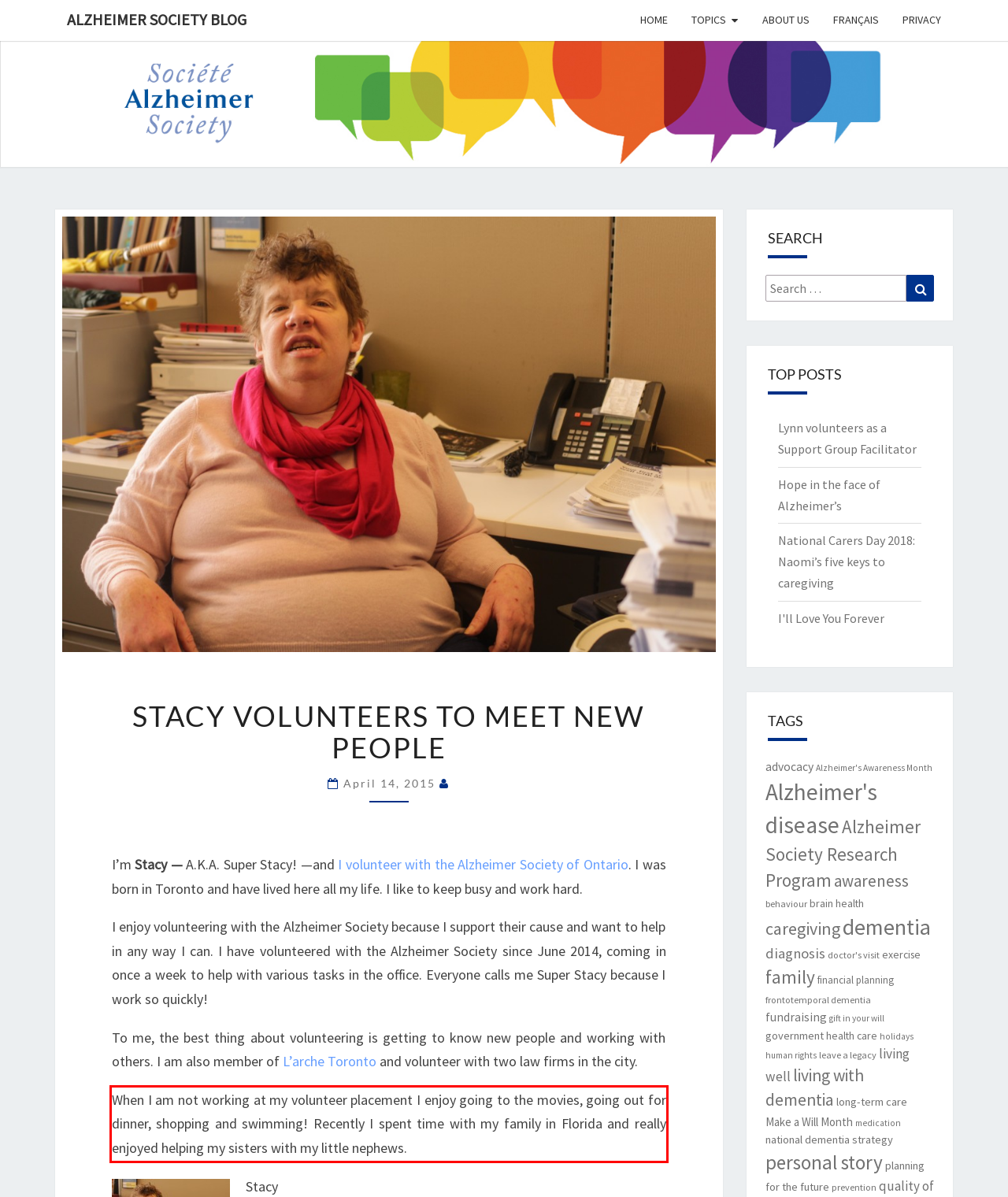Look at the webpage screenshot and recognize the text inside the red bounding box.

When I am not working at my volunteer placement I enjoy going to the movies, going out for dinner, shopping and swimming! Recently I spent time with my family in Florida and really enjoyed helping my sisters with my little nephews.